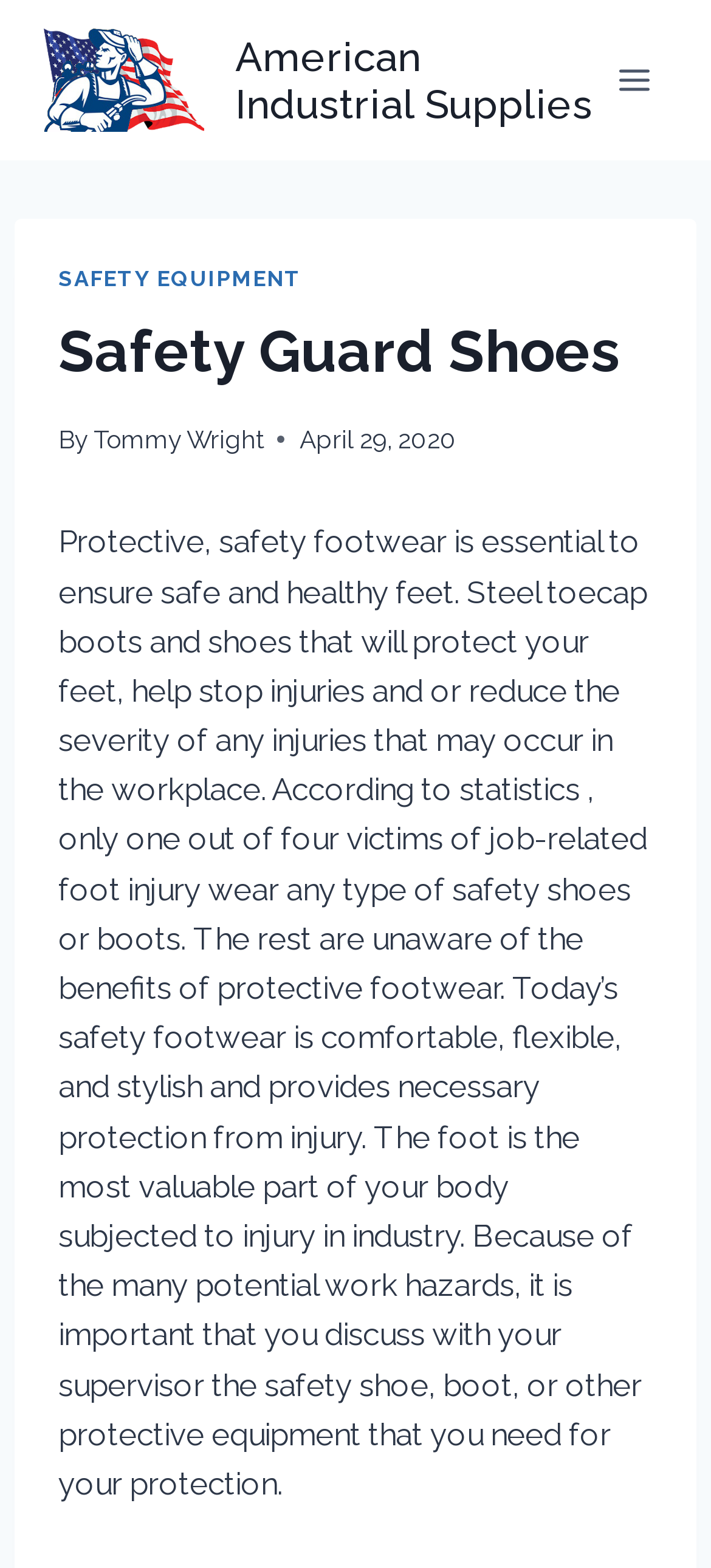Answer the following in one word or a short phrase: 
What type of equipment is essential for safe and healthy feet?

Safety footwear